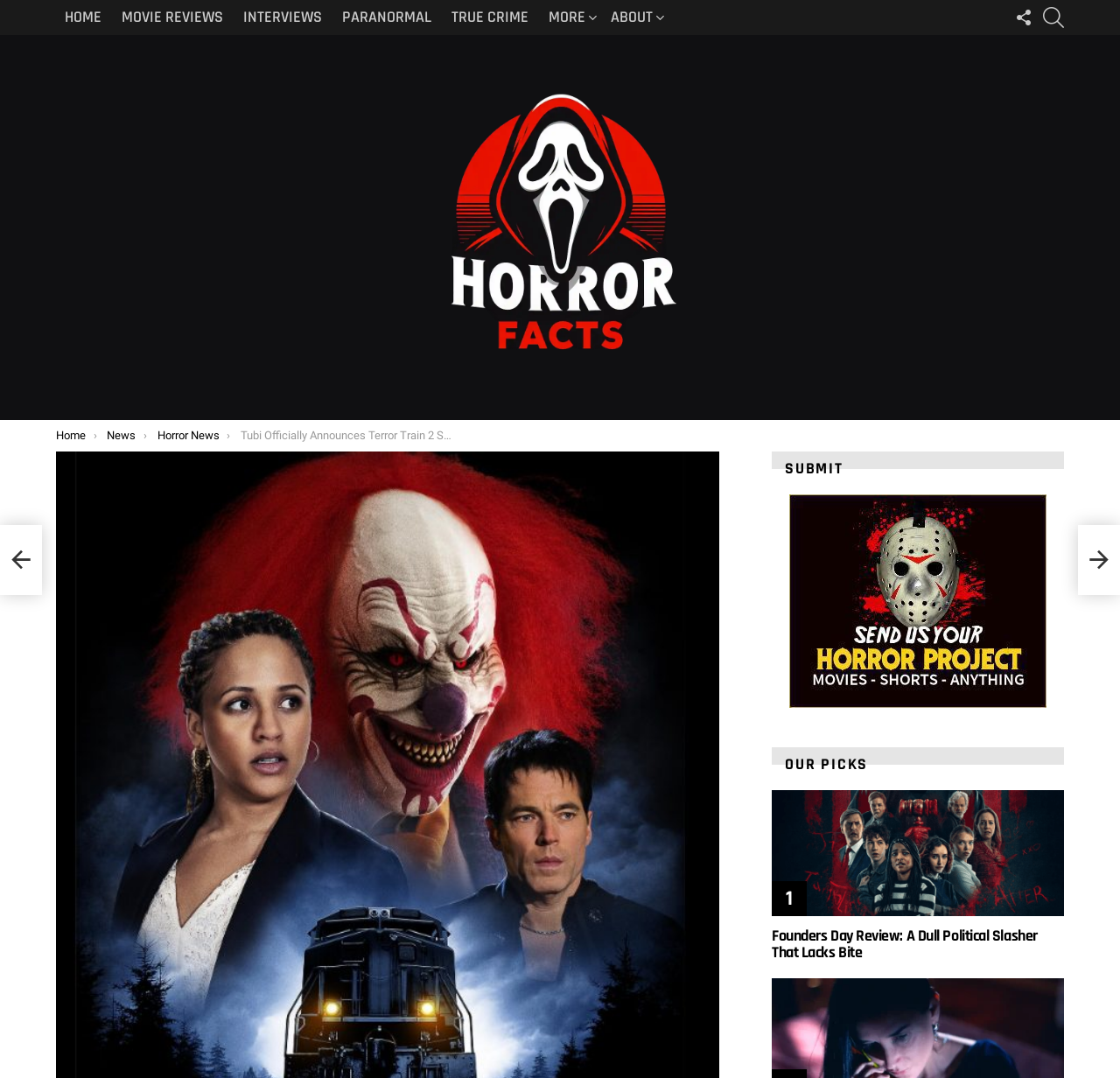Please locate the bounding box coordinates of the element's region that needs to be clicked to follow the instruction: "read the review of Founders Day". The bounding box coordinates should be provided as four float numbers between 0 and 1, i.e., [left, top, right, bottom].

[0.689, 0.859, 0.926, 0.893]